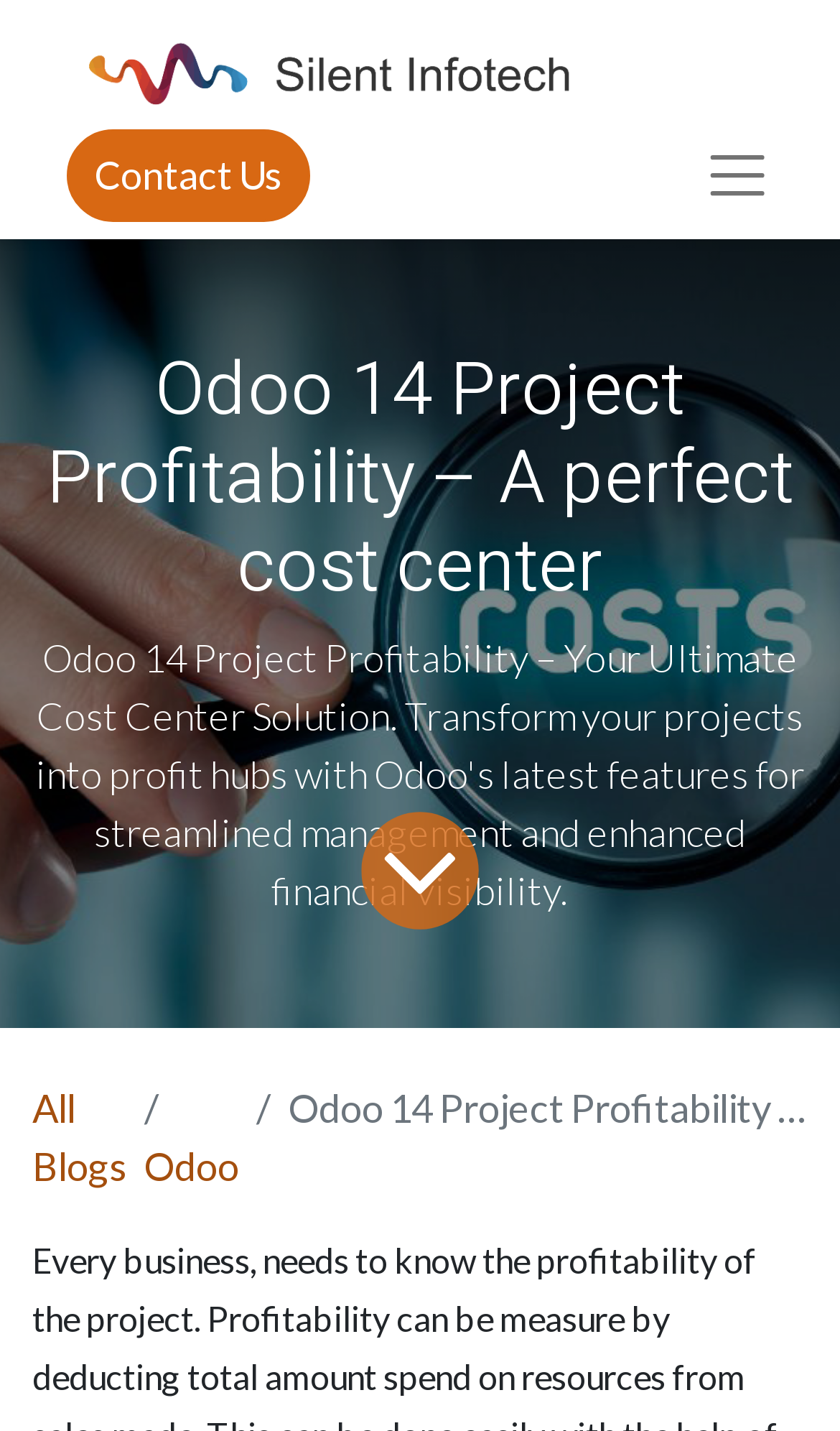What is the main topic of the webpage?
Please provide a single word or phrase in response based on the screenshot.

Odoo 14 Project Profitability